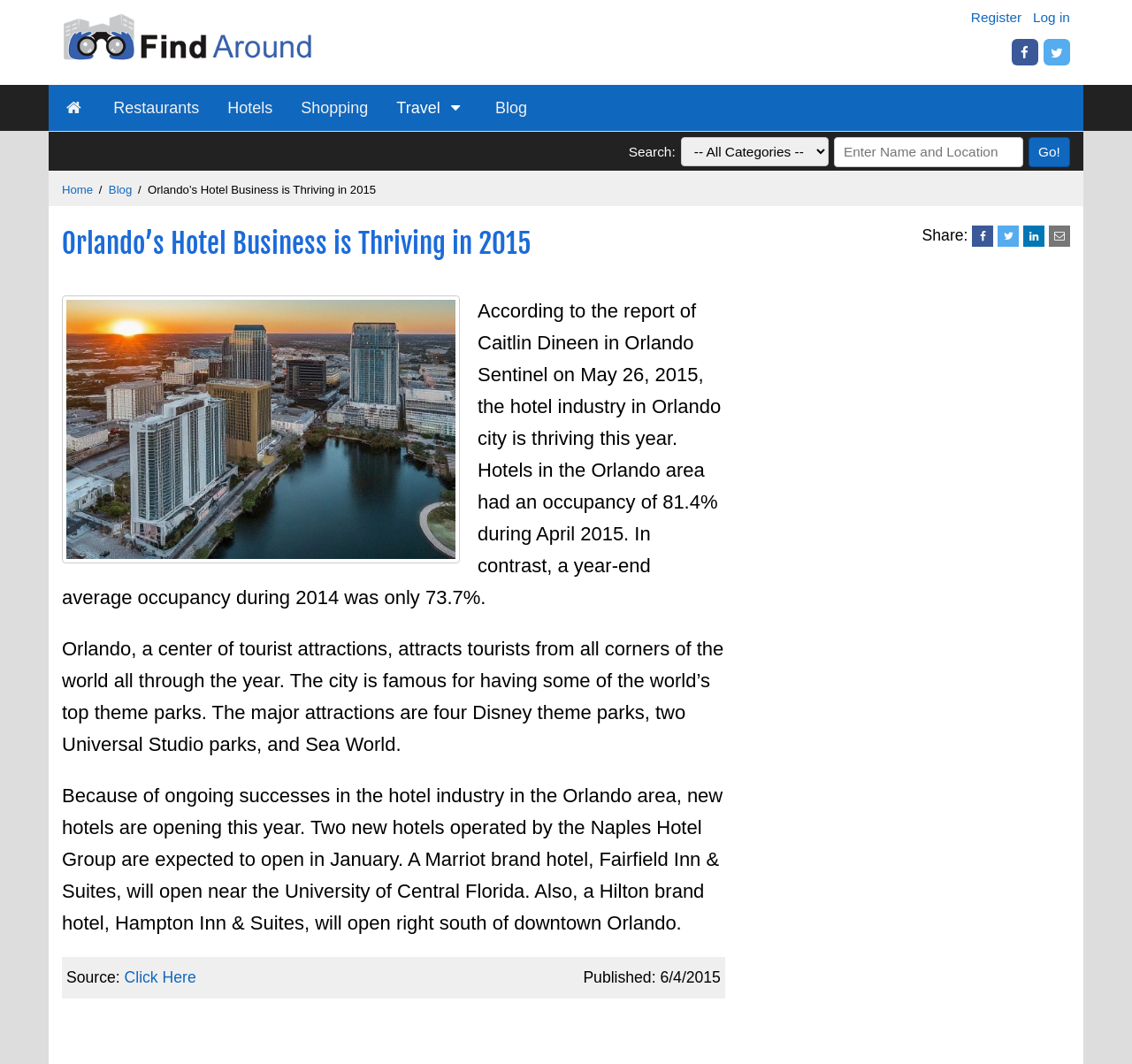Use a single word or phrase to answer the following:
How many Disney theme parks are in Orlando?

Four